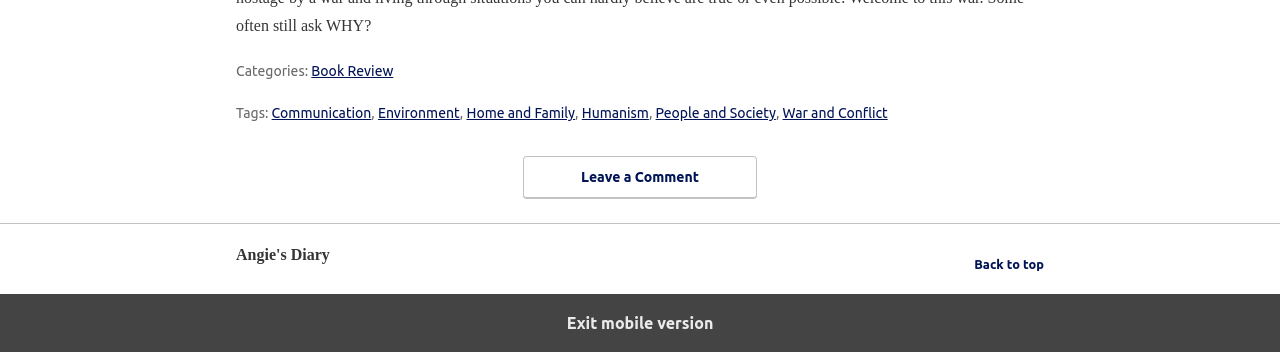Show the bounding box coordinates of the region that should be clicked to follow the instruction: "Click on Book Review."

[0.243, 0.179, 0.307, 0.224]